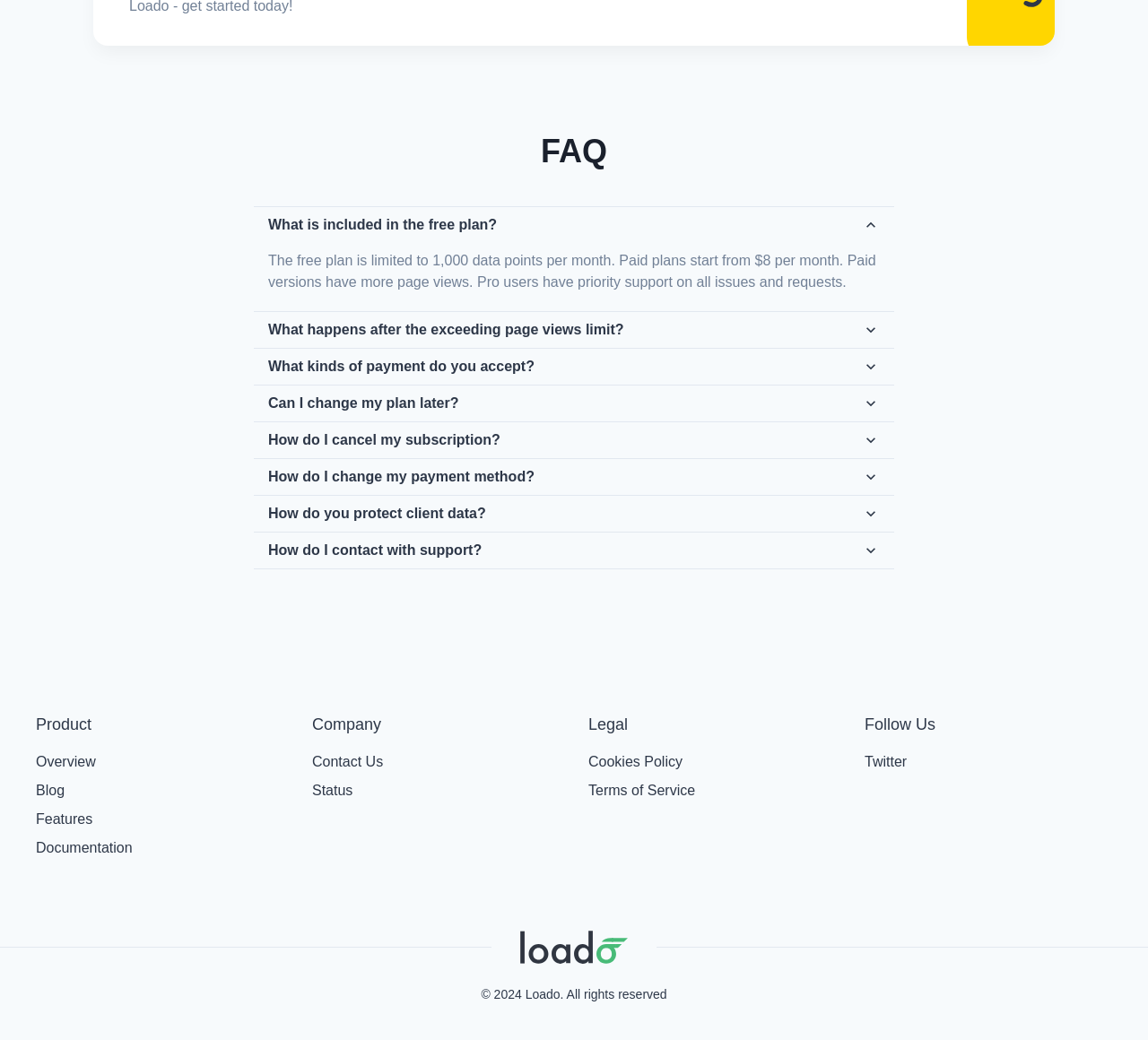Please give a short response to the question using one word or a phrase:
How can I contact support?

Through a link